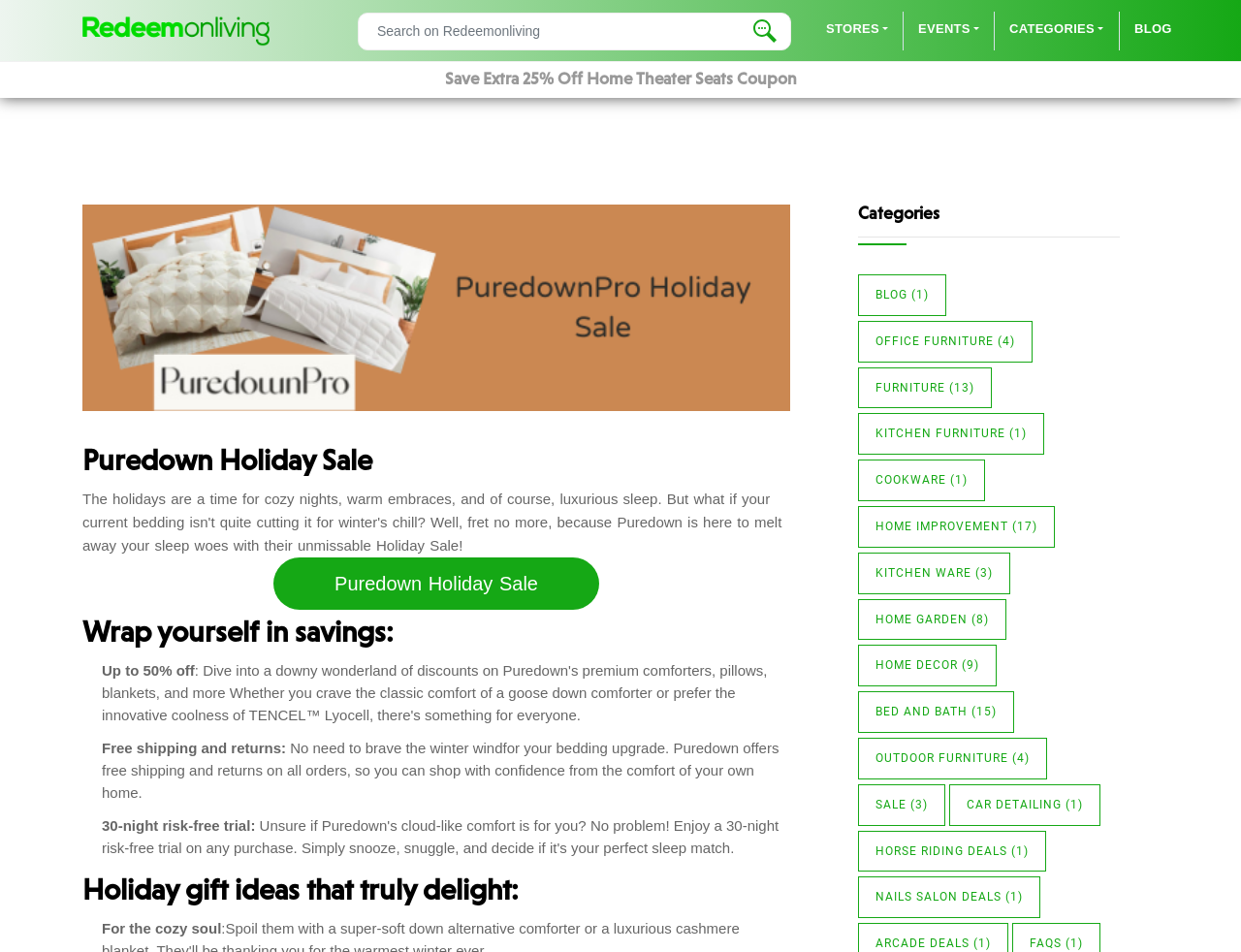Show the bounding box coordinates for the element that needs to be clicked to execute the following instruction: "Browse Bed And Bath products". Provide the coordinates in the form of four float numbers between 0 and 1, i.e., [left, top, right, bottom].

[0.691, 0.726, 0.817, 0.769]